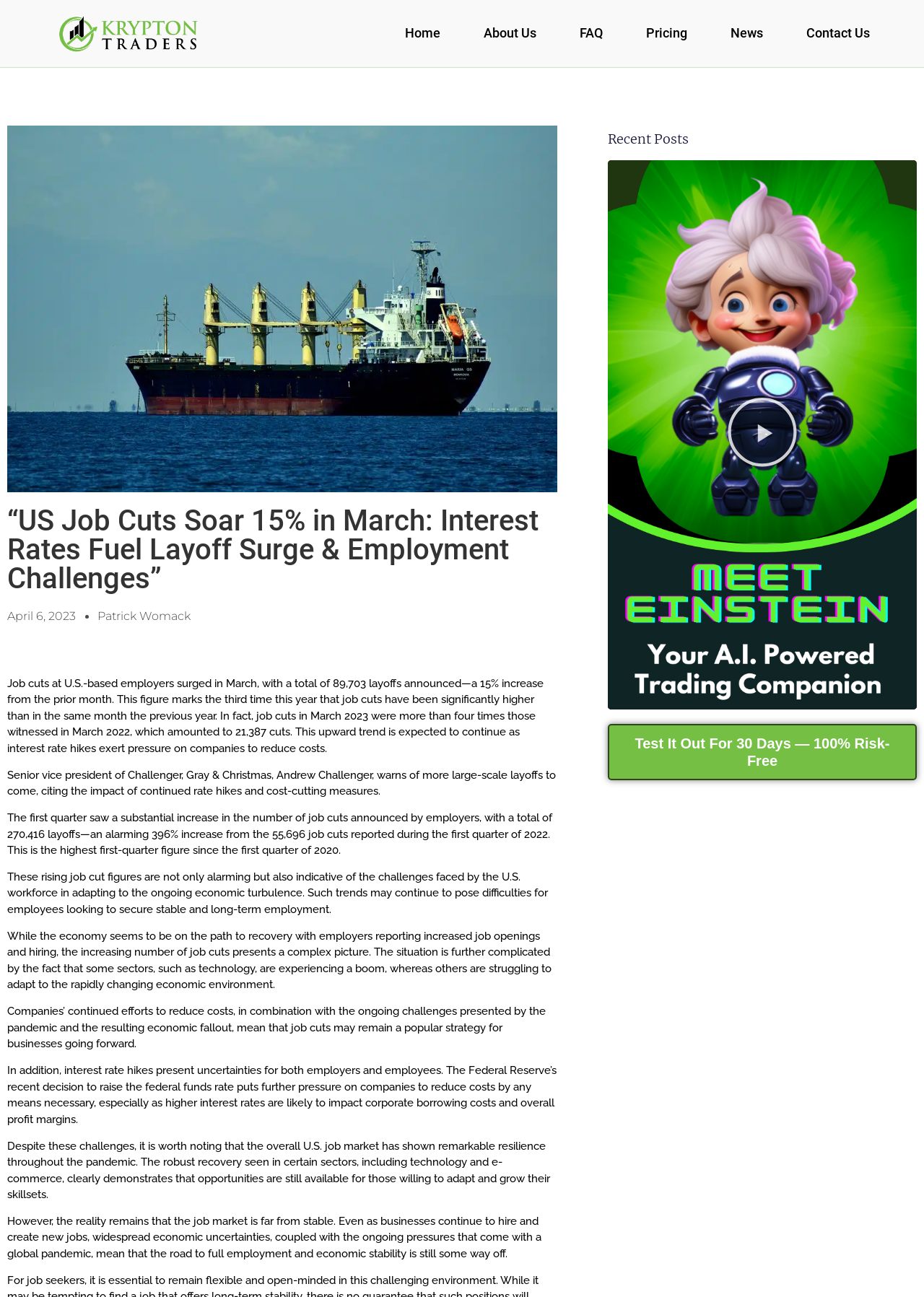Can you pinpoint the bounding box coordinates for the clickable element required for this instruction: "Read the news article"? The coordinates should be four float numbers between 0 and 1, i.e., [left, top, right, bottom].

[0.008, 0.522, 0.588, 0.582]